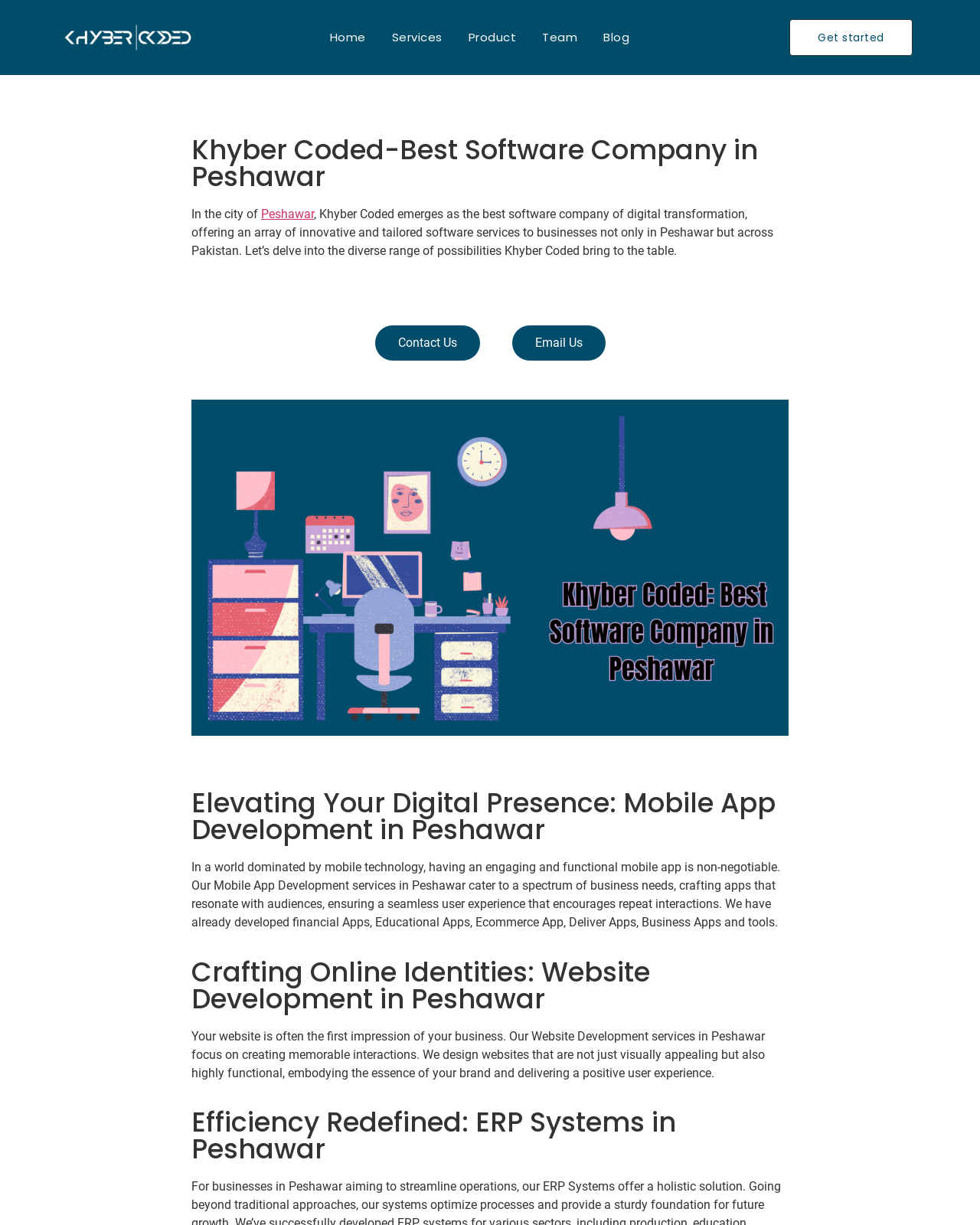Give the bounding box coordinates for this UI element: "Product". The coordinates should be four float numbers between 0 and 1, arranged as [left, top, right, bottom].

[0.478, 0.013, 0.527, 0.048]